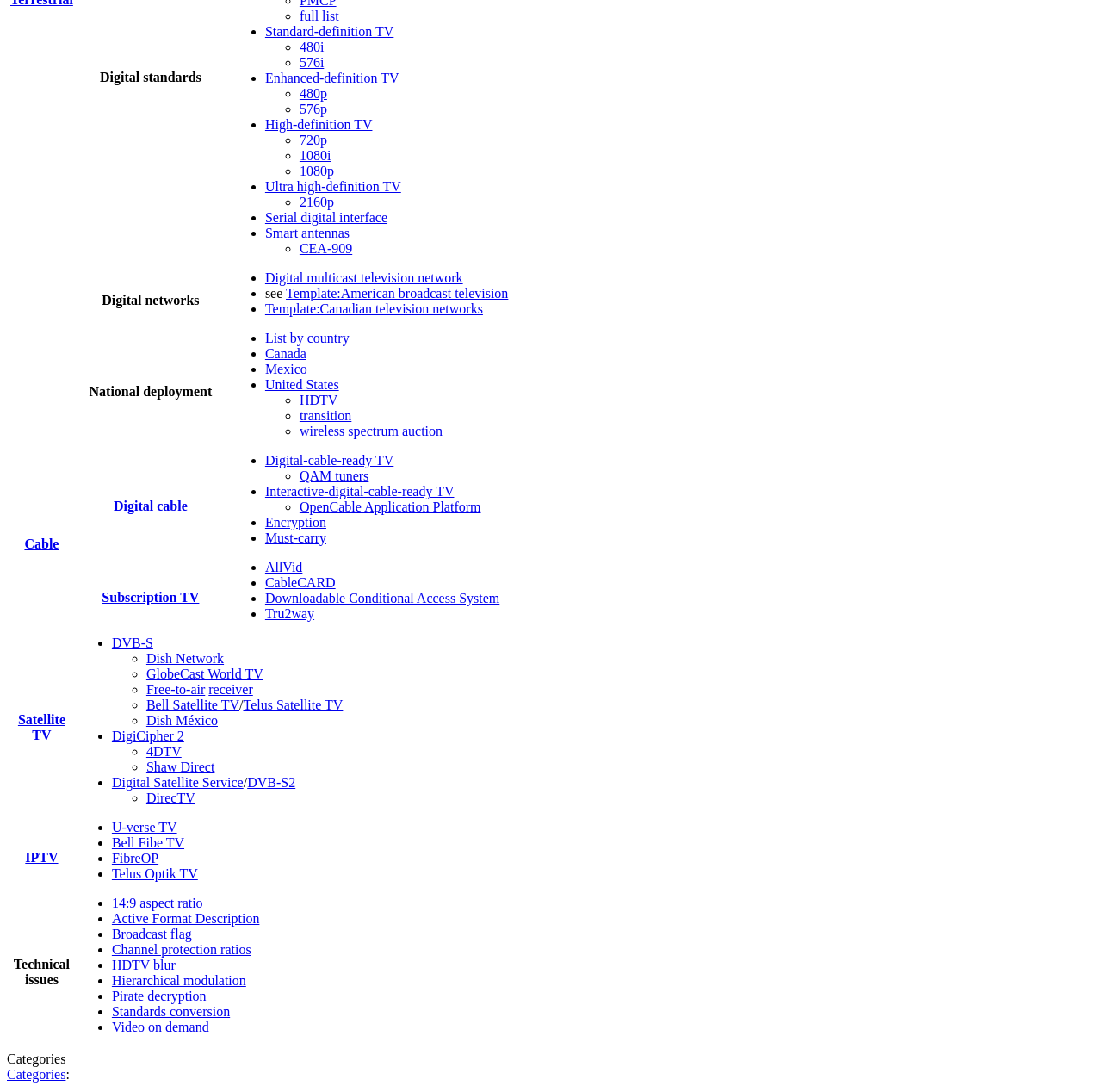Can you find the bounding box coordinates for the element to click on to achieve the instruction: "Read about Facts About Caterpillars"?

None